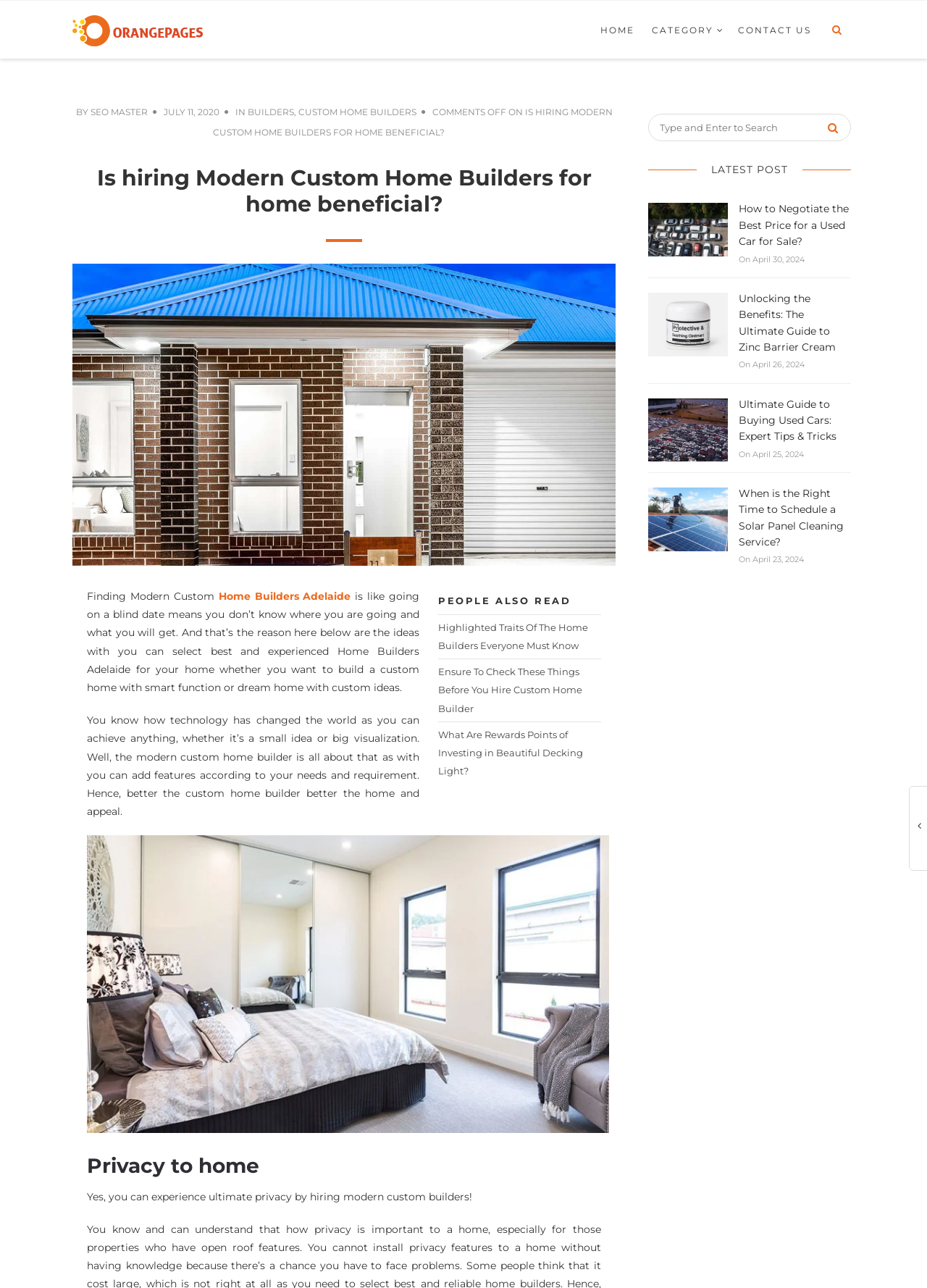Locate the bounding box of the UI element with the following description: "Custom Home Builders".

[0.321, 0.083, 0.449, 0.091]